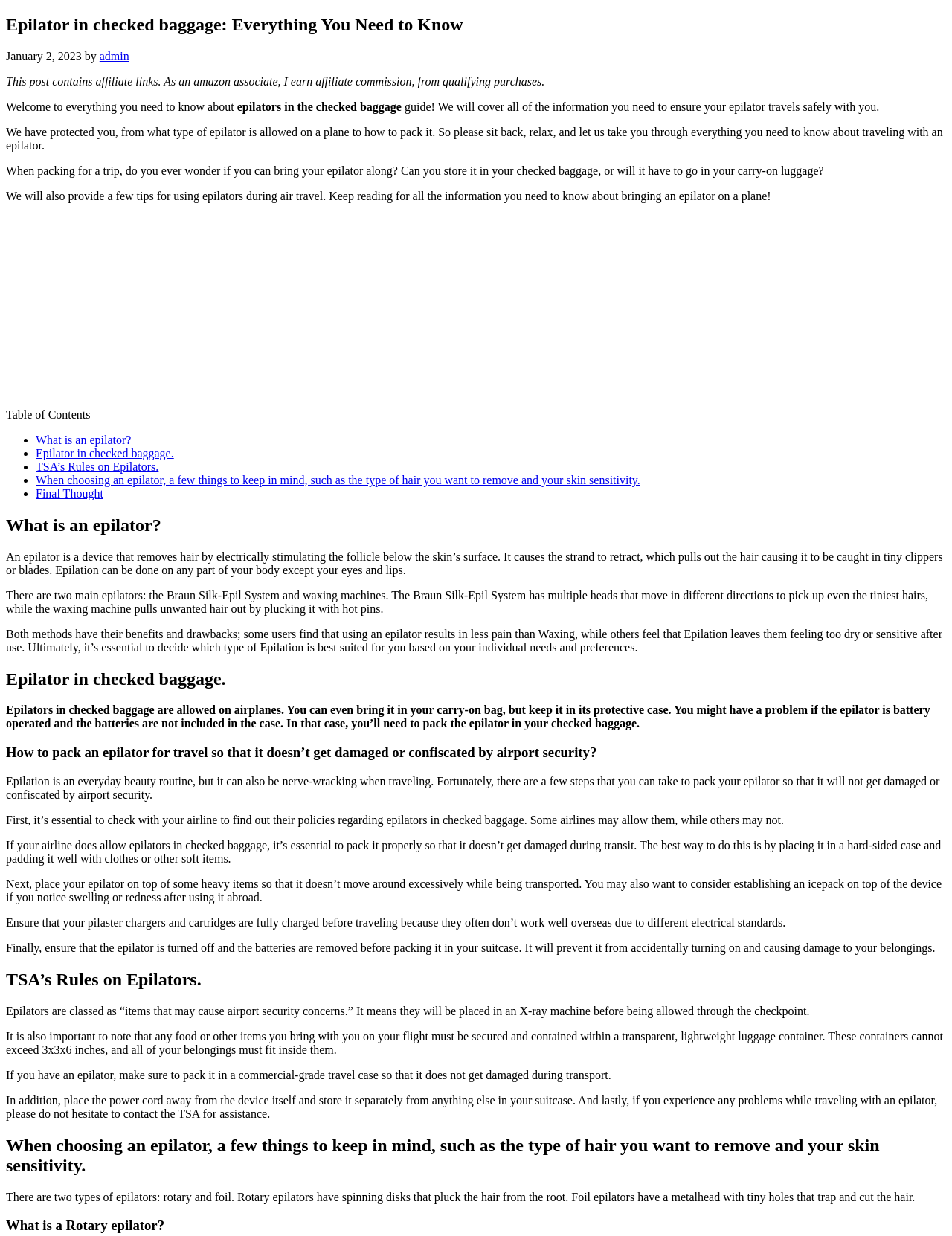Can you locate the main headline on this webpage and provide its text content?

Epilator in checked baggage: Everything You Need to Know